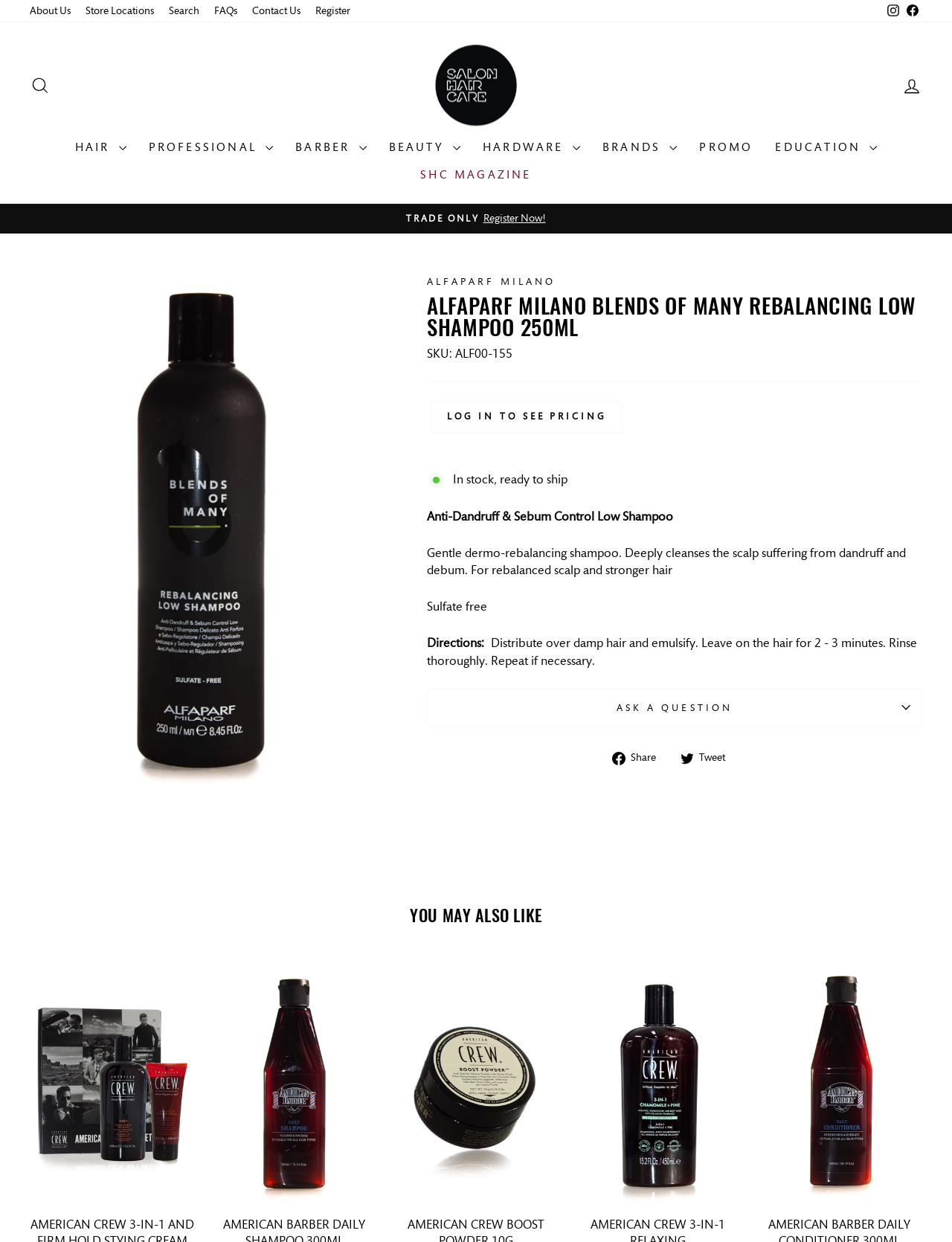Detail the webpage's structure and highlights in your description.

This webpage is about a product, specifically a shampoo, from the brand ALFAPARF MILANO. At the top of the page, there are several links to different sections of the website, including "About Us", "Store Locations", "Search", "FAQs", and "Contact Us". On the right side of the top section, there are links to the brand's social media profiles, including Instagram and Facebook.

Below the top section, there is a navigation menu with several categories, including "HAIR", "PROFESSIONAL", "BARBER", "BEAUTY", and "HARDWARE". Each category has a disclosure triangle that can be expanded to show more options.

The main content of the page is about the product, ALFAPARF MILANO BLENDS OF MANY REBALANCING LOW SHAMPOO 250ML. There is a large image of the product, along with a heading that displays the product name. Below the heading, there is a section that displays the product's SKU and a separator line.

The product description is divided into several sections. The first section describes the product as an anti-dandruff and sebum control low shampoo that gently cleanses the scalp and promotes rebalanced scalp and stronger hair. The second section lists the product's features, including that it is sulfate-free. The third section provides directions for use.

Below the product description, there is a button to ask a question about the product. There are also links to share the product on Facebook and Twitter.

At the bottom of the page, there is a section titled "YOU MAY ALSO LIKE", which suggests other products that the customer may be interested in.